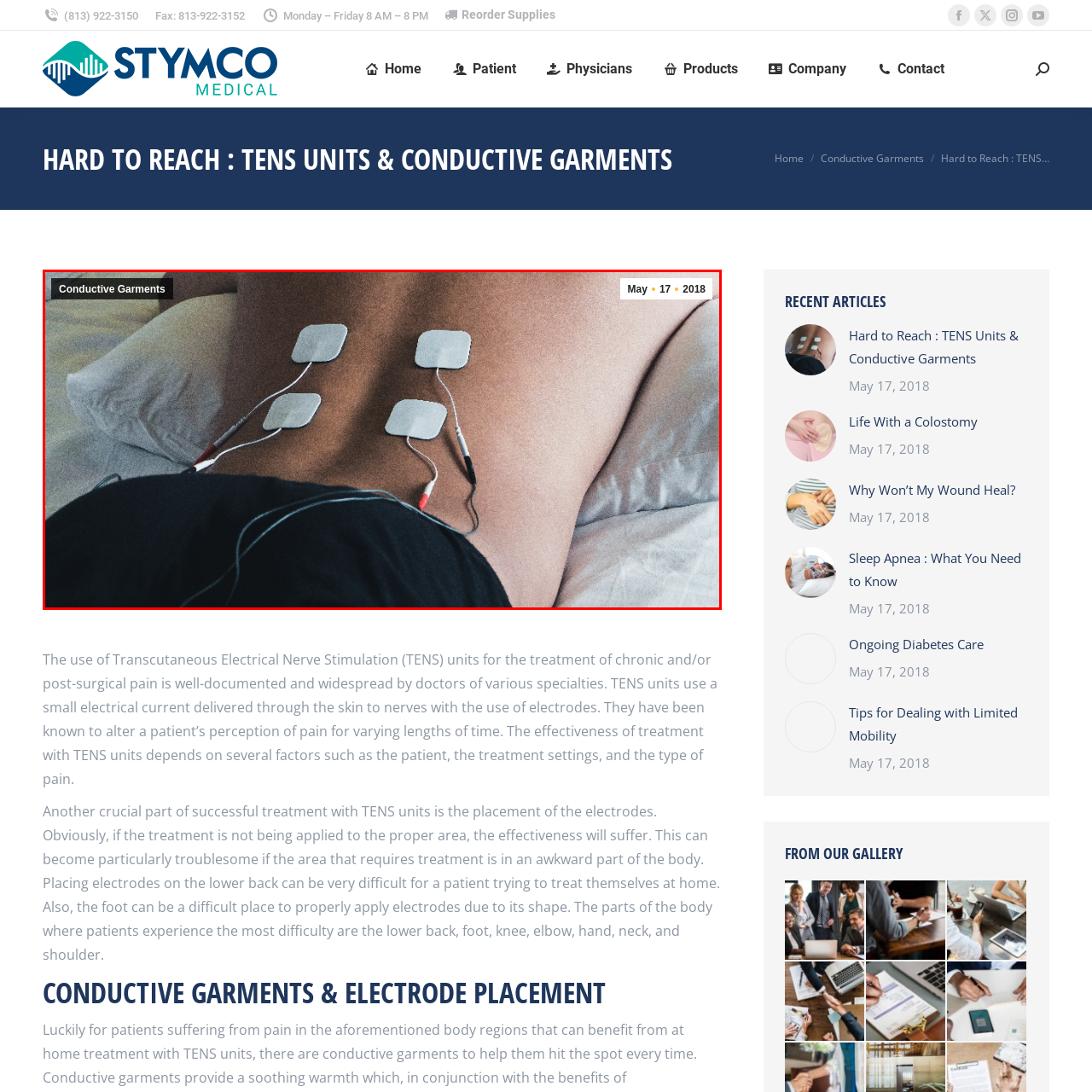Focus on the image surrounded by the red bounding box, please answer the following question using a single word or phrase: What is the context of the header 'Conductive Garments'?

Use of TENS units with conductive garments